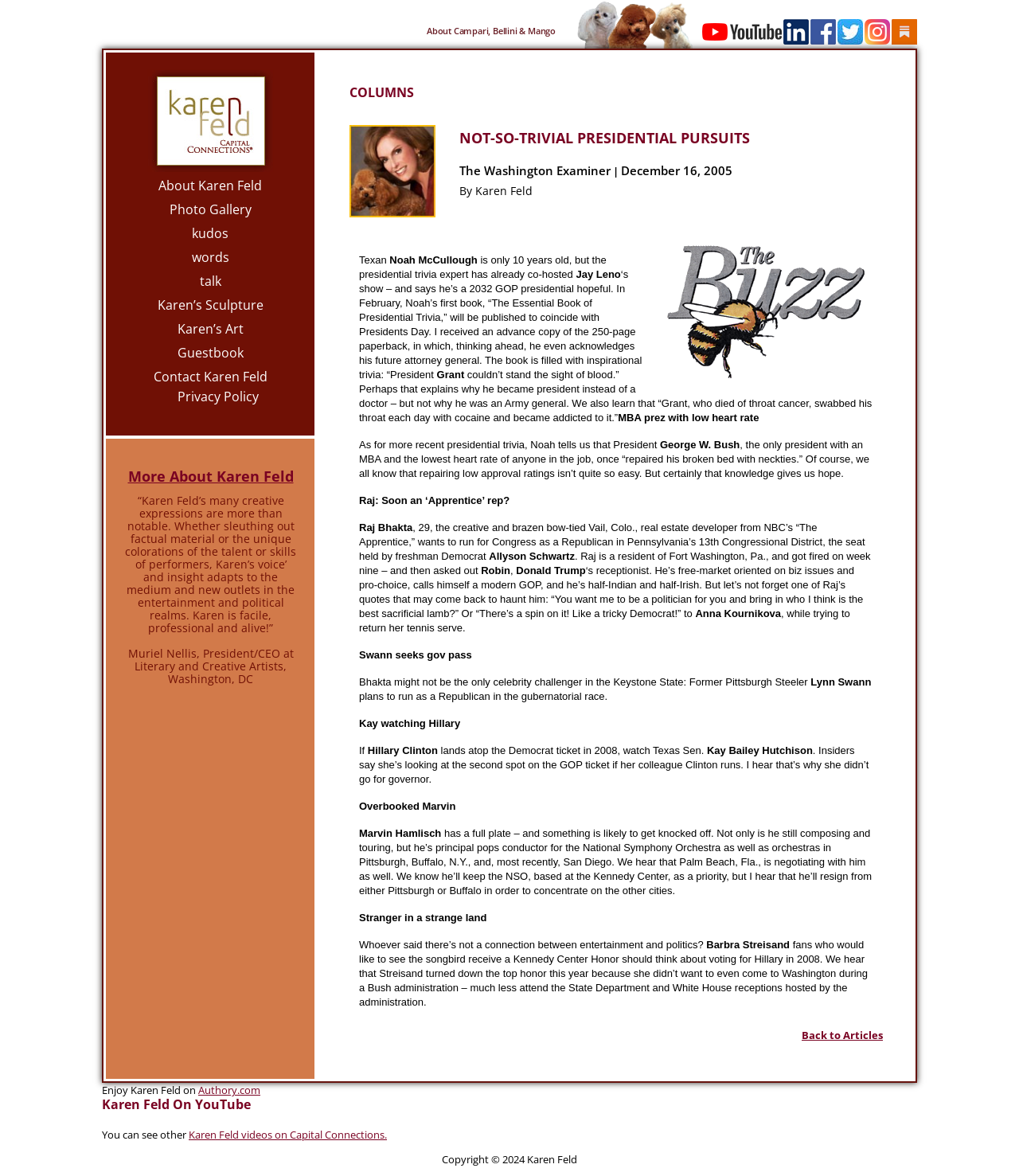Please provide a detailed answer to the question below by examining the image:
What is the name of the TV show that Raj Bhakta was on?

The article mentions that Raj Bhakta was on NBC’s 'The Apprentice' and was fired on week nine.